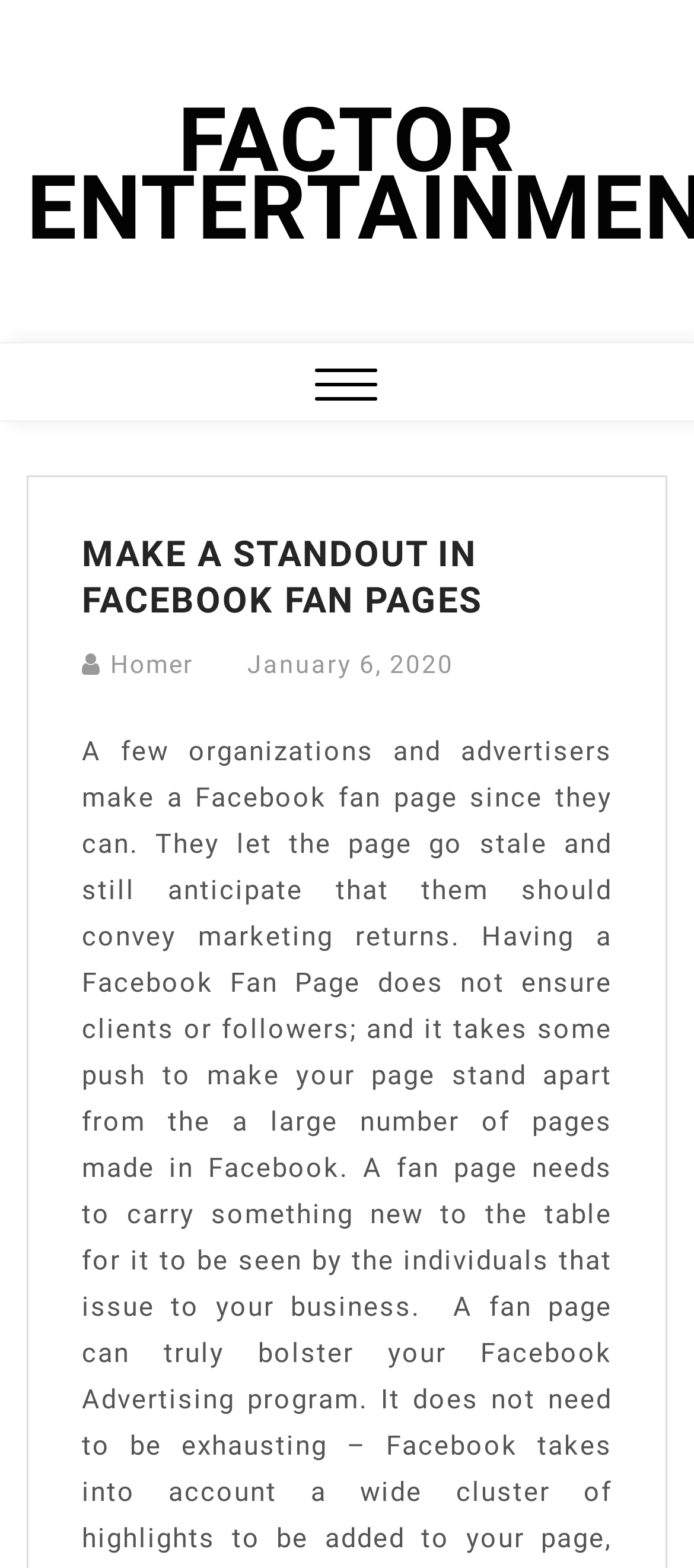Create a detailed summary of all the visual and textual information on the webpage.

The webpage is about making a standout in Facebook fan pages, specifically related to Factor entertainment. At the top right corner, there is a button with a popup menu. Below it, on the top left corner, there is a "Close Menu" button. 

The main content area has a header section that spans across the page, containing a prominent heading "MAKE A STANDOUT IN FACEBOOK FAN PAGES". Below the heading, there are two links, "Homer" and "January 6, 2020", which are positioned side by side. The "January 6, 2020" link also contains a time element.